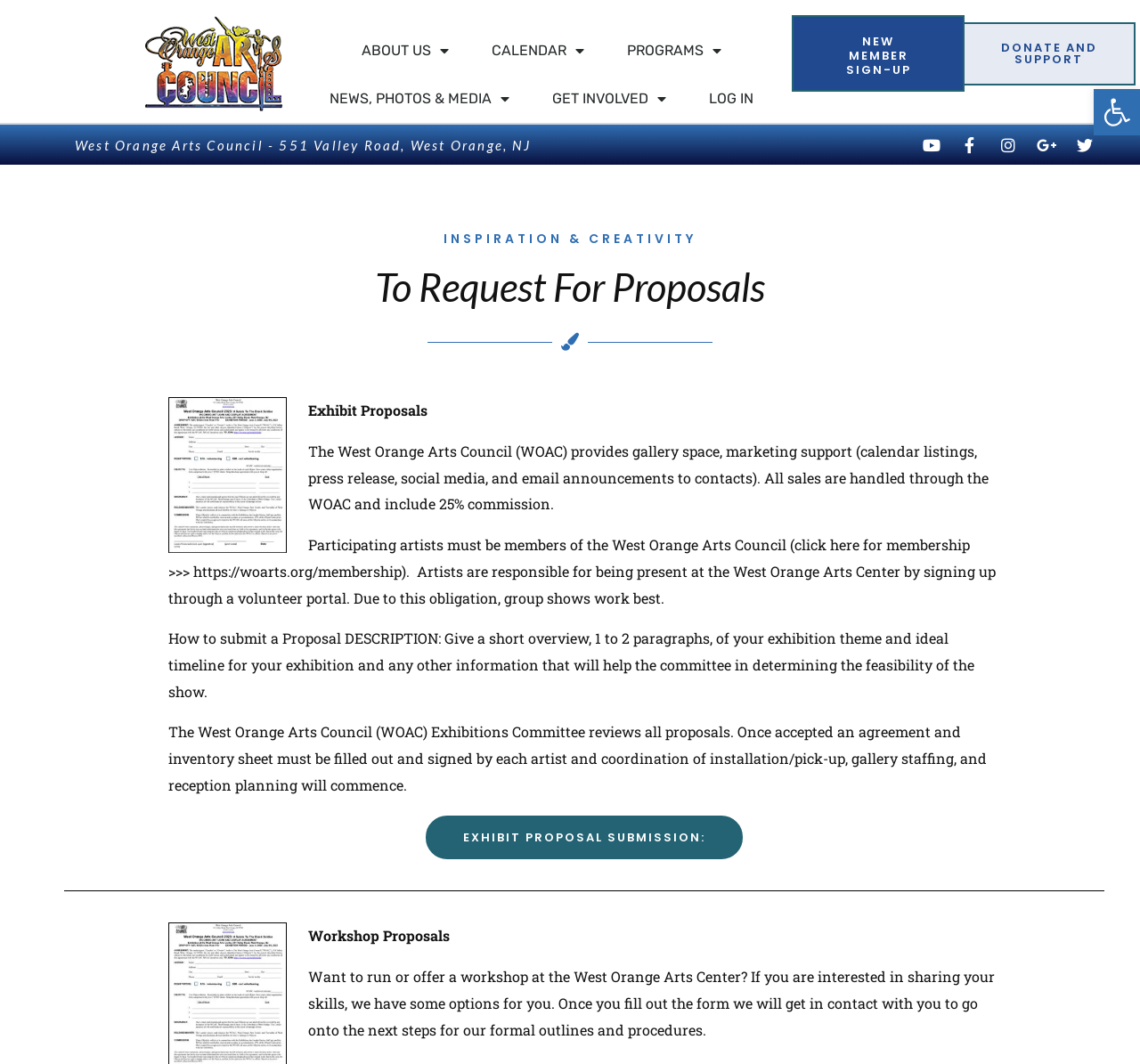What is the purpose of the West Orange Arts Council?
Respond to the question with a well-detailed and thorough answer.

Although the meta description is not directly referenced, I inferred the answer by understanding the overall context of the webpage, which suggests that the West Orange Arts Council is an organization that promotes and supports arts within the community.